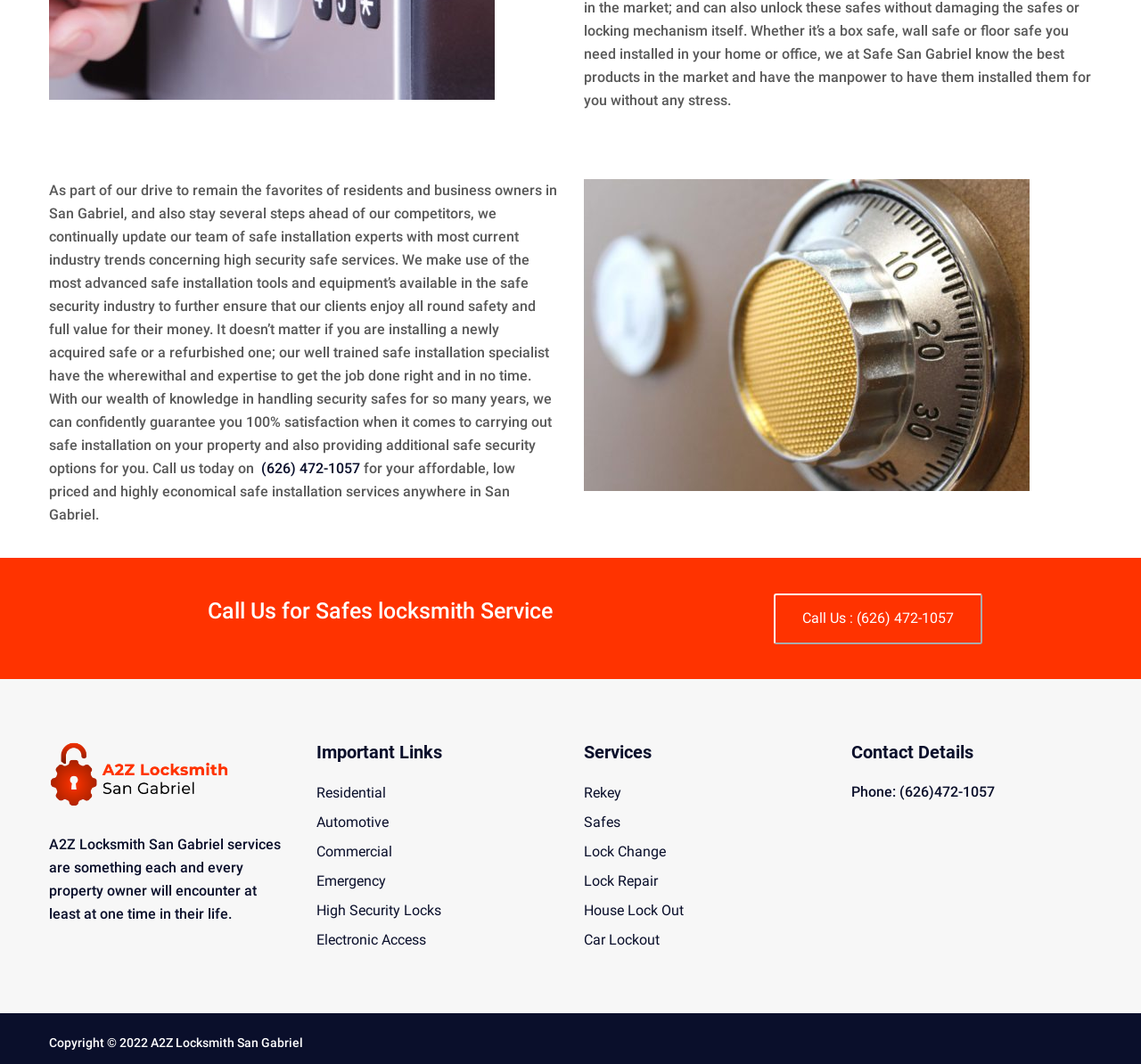Find the bounding box coordinates of the clickable area that will achieve the following instruction: "Get emergency safe locksmith services".

[0.678, 0.558, 0.861, 0.605]